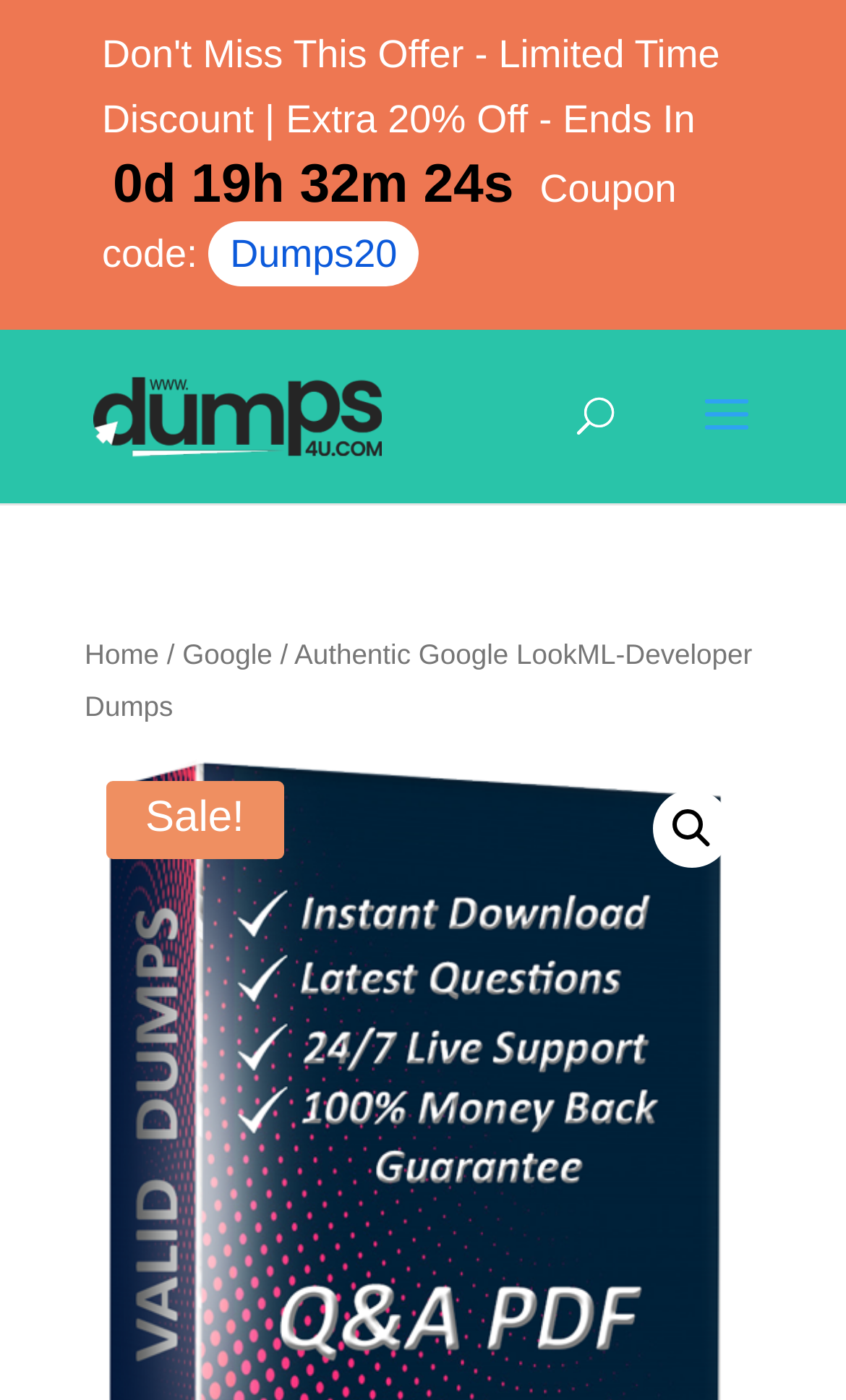Can you give a detailed response to the following question using the information from the image? What is the discount percentage?

The discount percentage can be found in the heading 'Don't Miss This Offer - Limited Time Discount | Extra 20% Off - Ends In 0d 19h 32m 22s Coupon code: Dumps20'. The heading explicitly states the discount percentage as 20%.